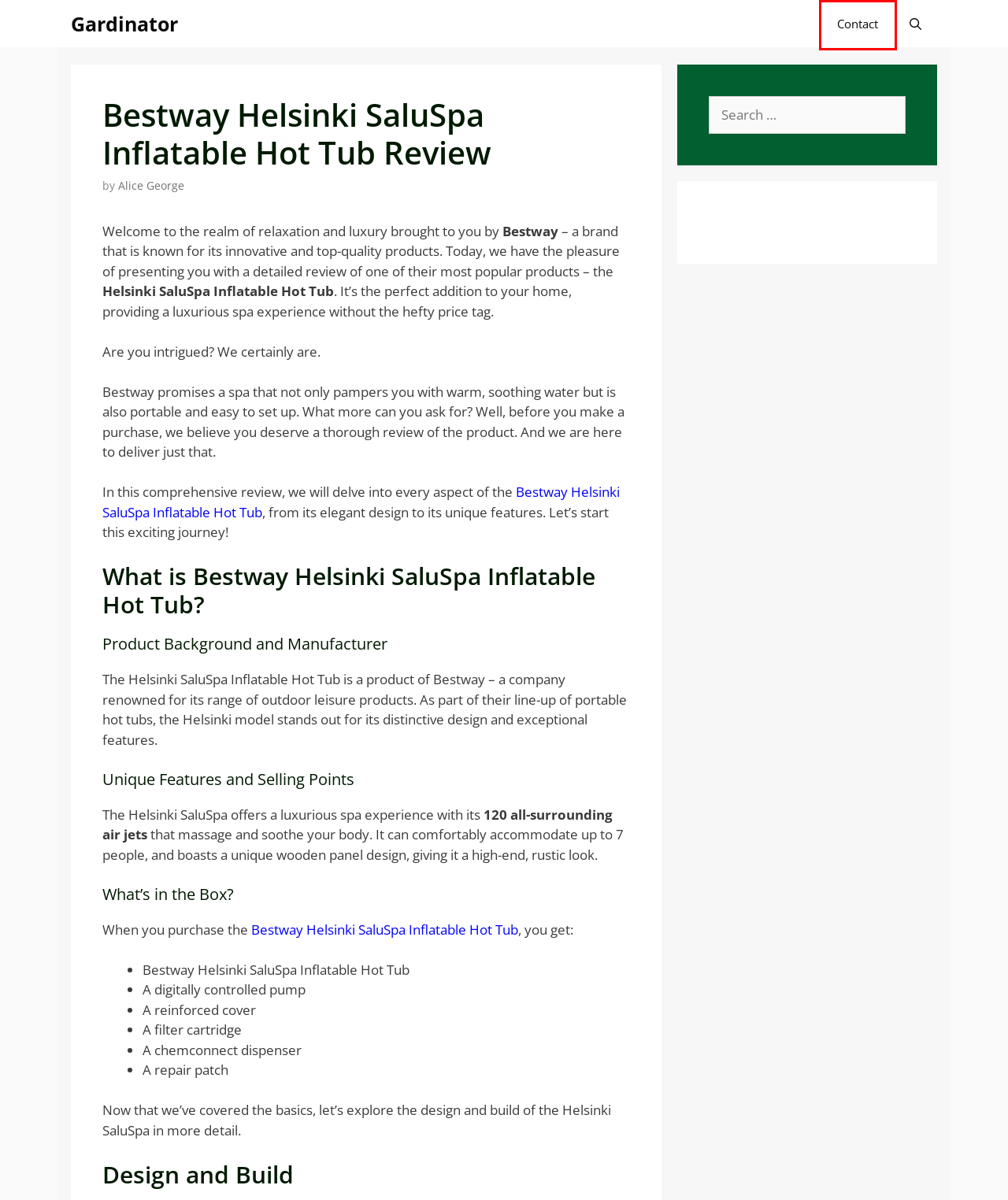You are given a screenshot of a webpage with a red rectangle bounding box. Choose the best webpage description that matches the new webpage after clicking the element in the bounding box. Here are the candidates:
A. Alice George, Author at Gardinator
B. Amazon.com
C. Bestway SaluSpa San Francisco HydroJet Pro Inflatable Hot Tub Spa Review
D. Pool Archives - Gardinator
E. Hot Tubs VS. Swimming Pools VS. Swim Spas
F. Privacy Policy – Akismet
G. Contact - Gardinator
H. Gardinator - All About The Yard

G